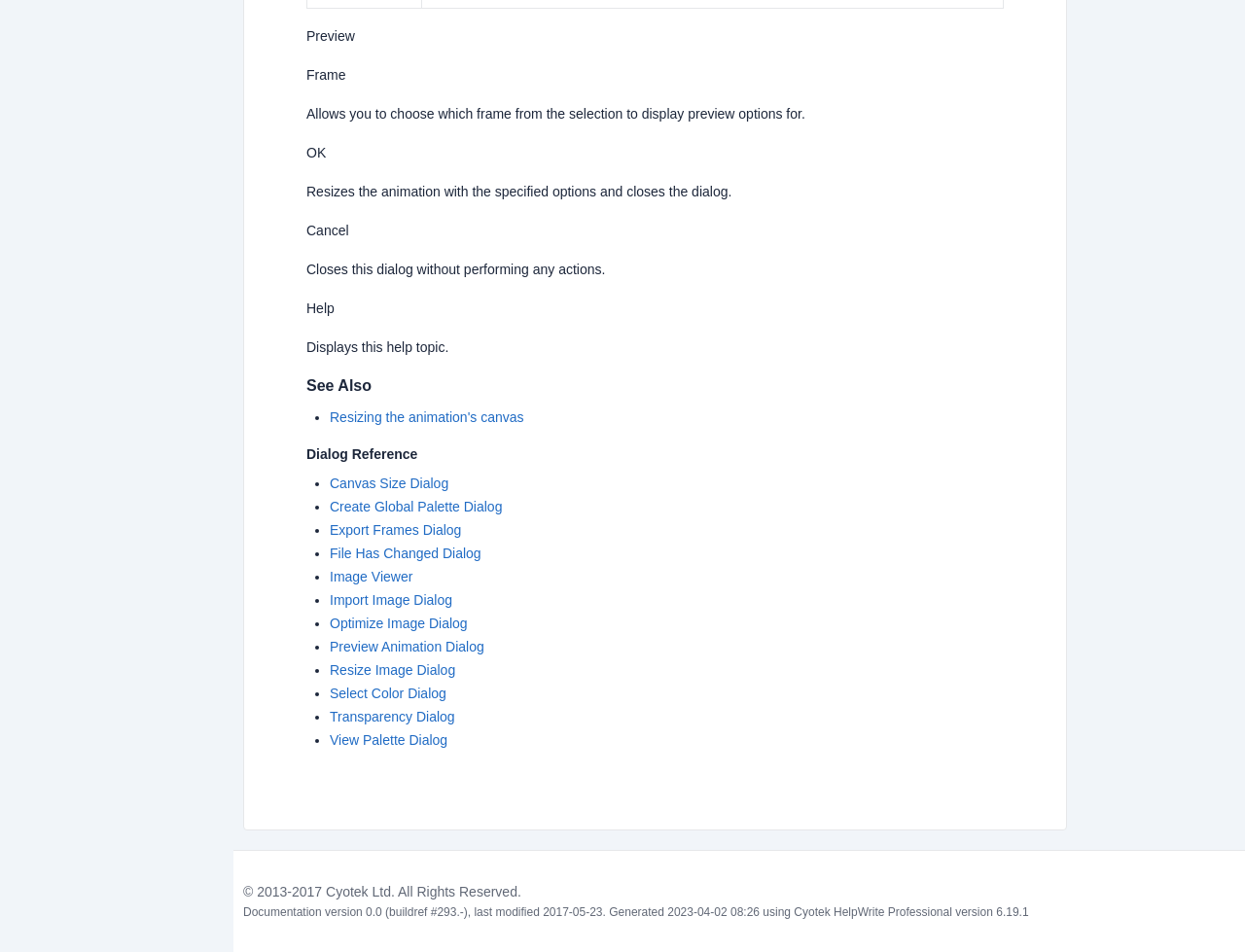Can you provide the bounding box coordinates for the element that should be clicked to implement the instruction: "Click the 'Help' button"?

[0.246, 0.316, 0.269, 0.332]